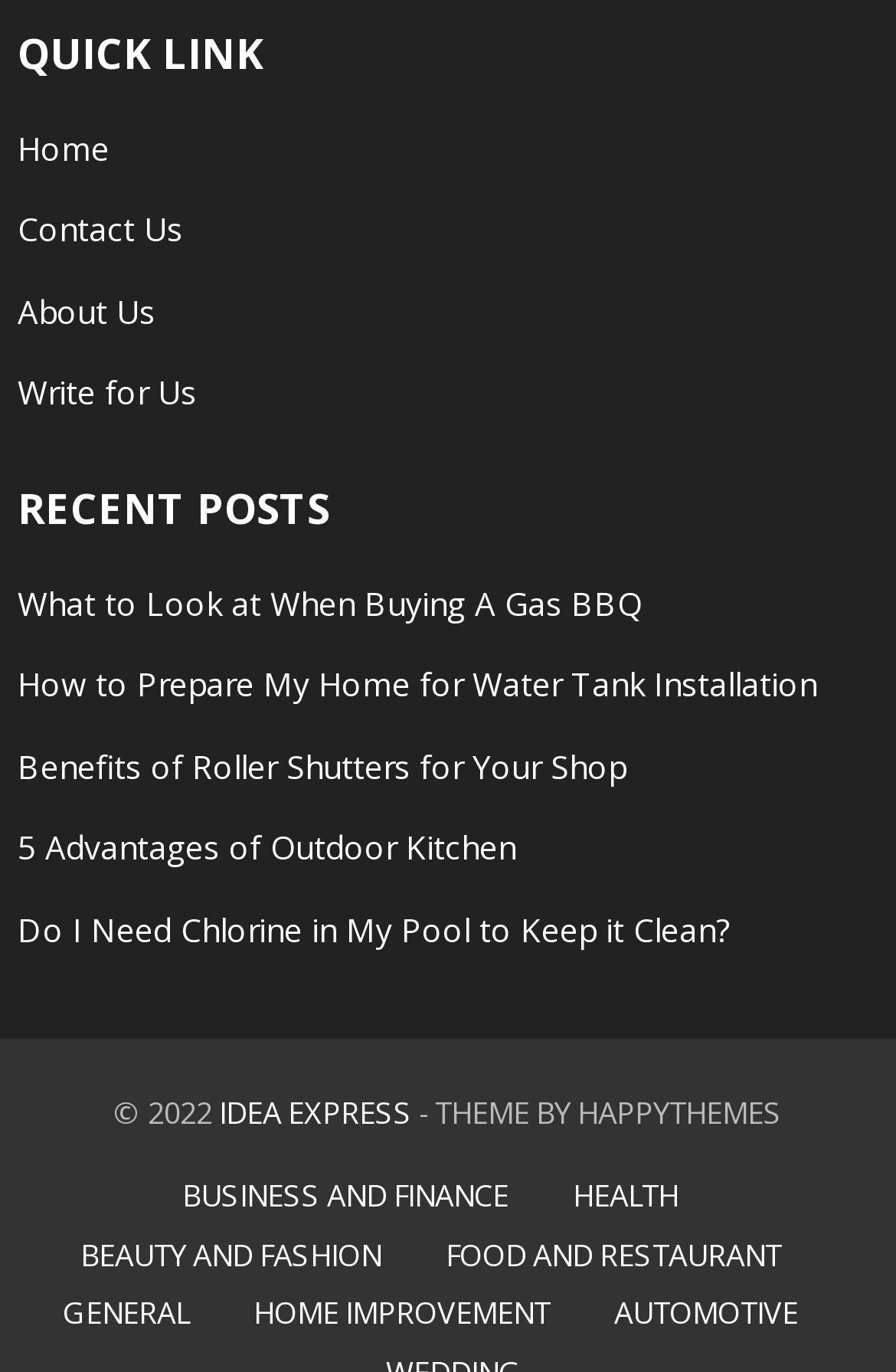Provide the bounding box coordinates for the specified HTML element described in this description: "About Us". The coordinates should be four float numbers ranging from 0 to 1, in the format [left, top, right, bottom].

[0.02, 0.211, 0.174, 0.242]